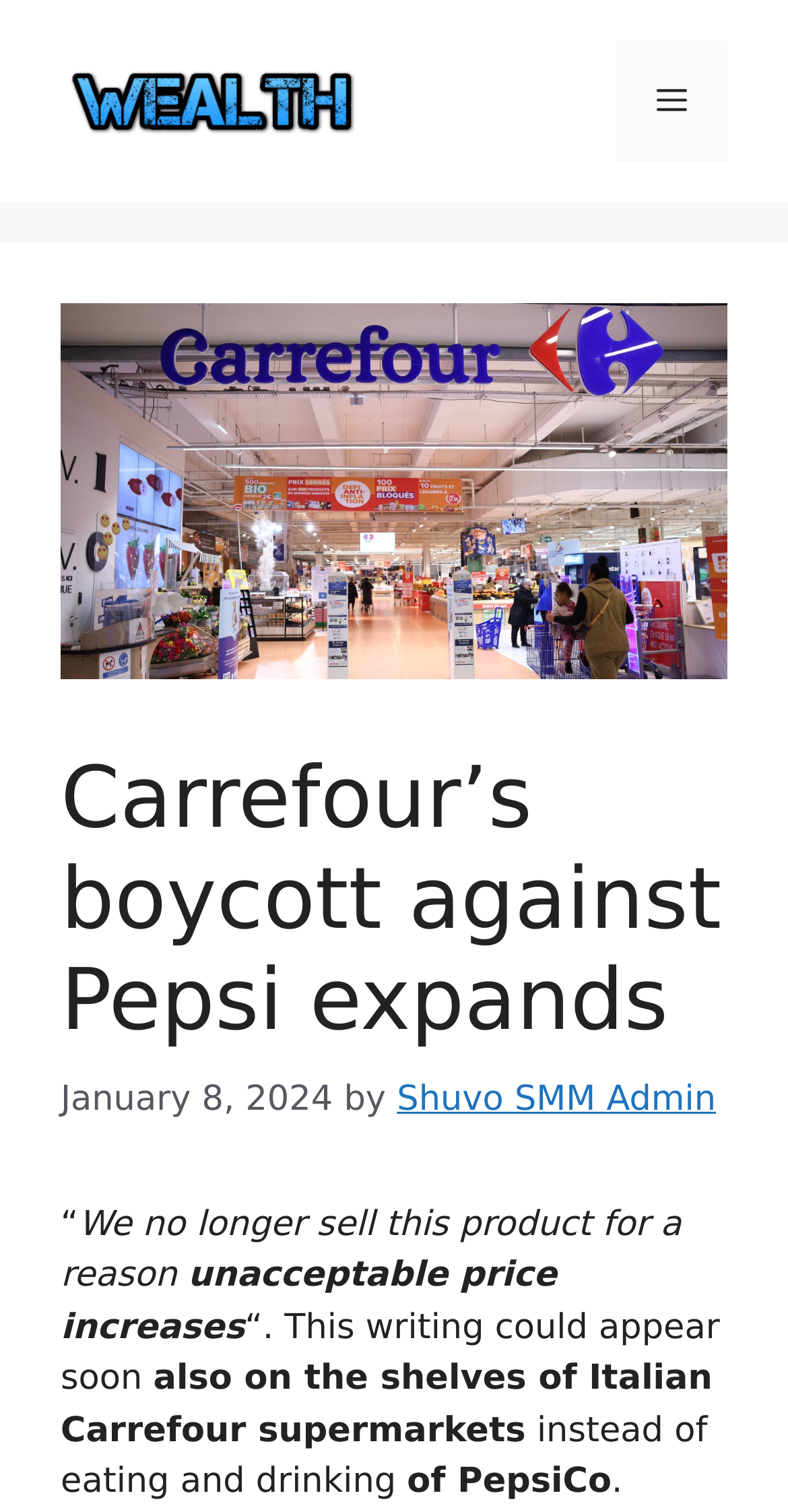What company does Pepsi belong to?
Based on the image content, provide your answer in one word or a short phrase.

PepsiCo